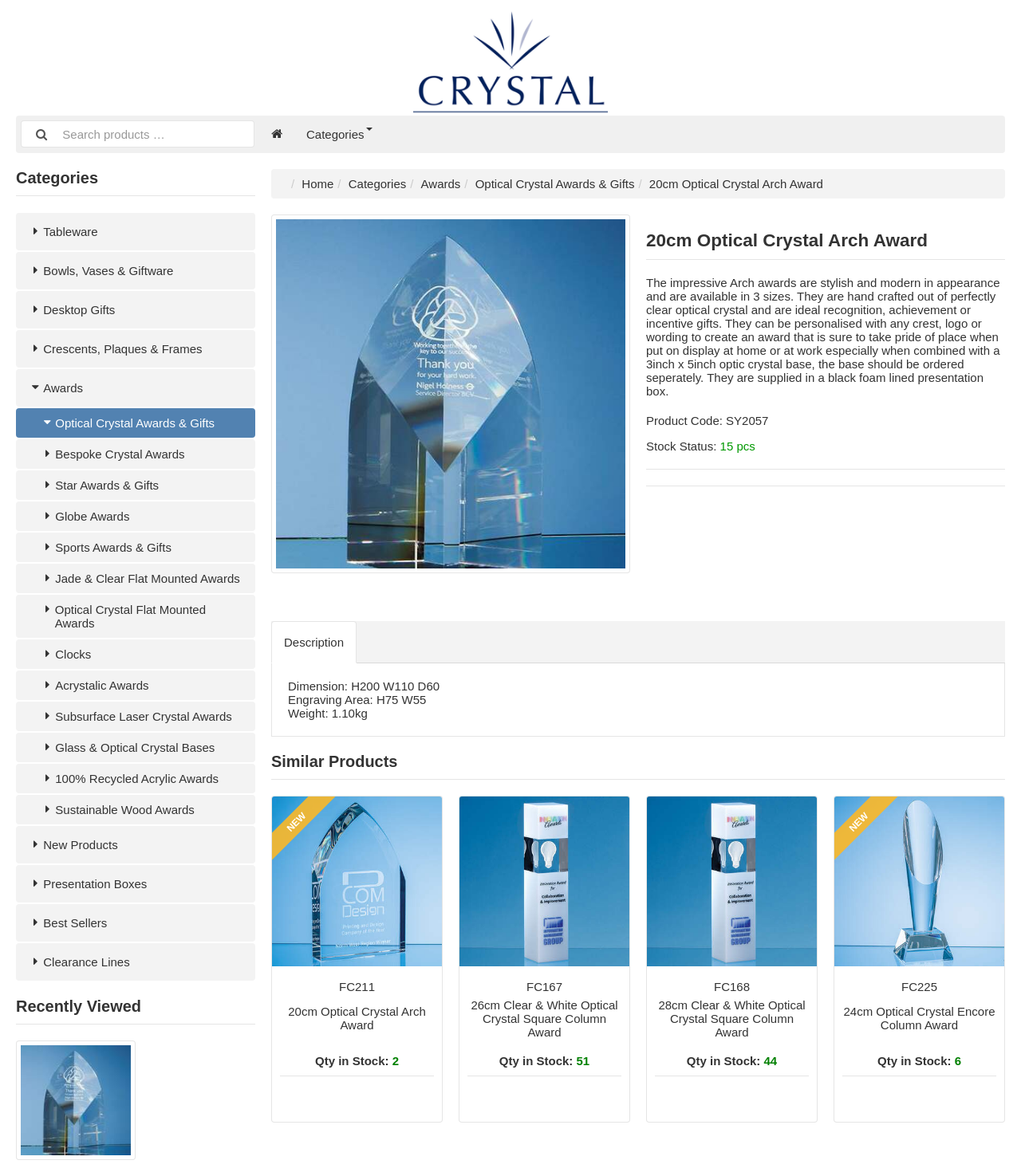Show the bounding box coordinates for the element that needs to be clicked to execute the following instruction: "View similar products". Provide the coordinates in the form of four float numbers between 0 and 1, i.e., [left, top, right, bottom].

[0.266, 0.64, 0.984, 0.663]